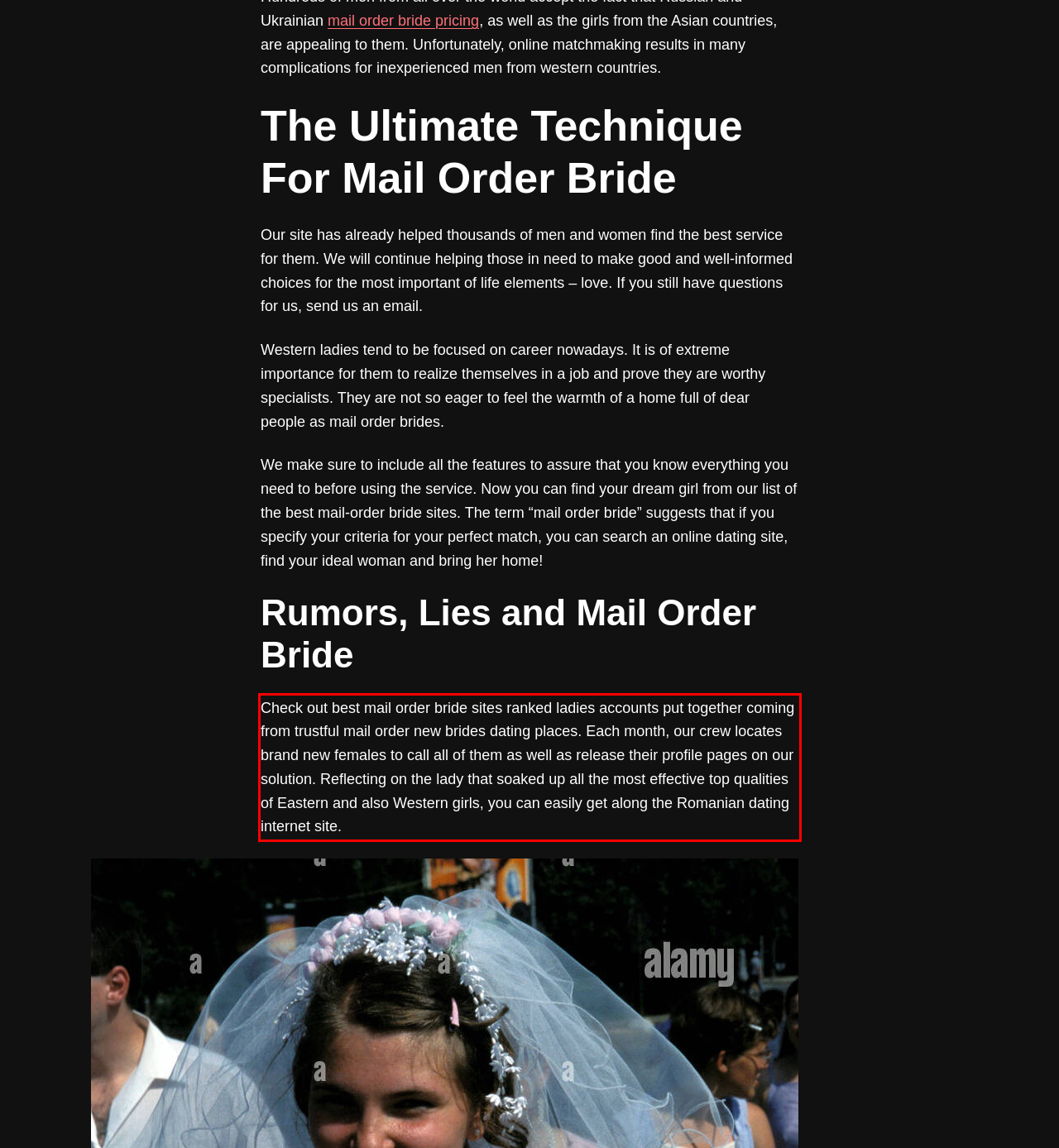Please take the screenshot of the webpage, find the red bounding box, and generate the text content that is within this red bounding box.

Check out best mail order bride sites ranked ladies accounts put together coming from trustful mail order new brides dating places. Each month, our crew locates brand new females to call all of them as well as release their profile pages on our solution. Reflecting on the lady that soaked up all the most effective top qualities of Eastern and also Western girls, you can easily get along the Romanian dating internet site.